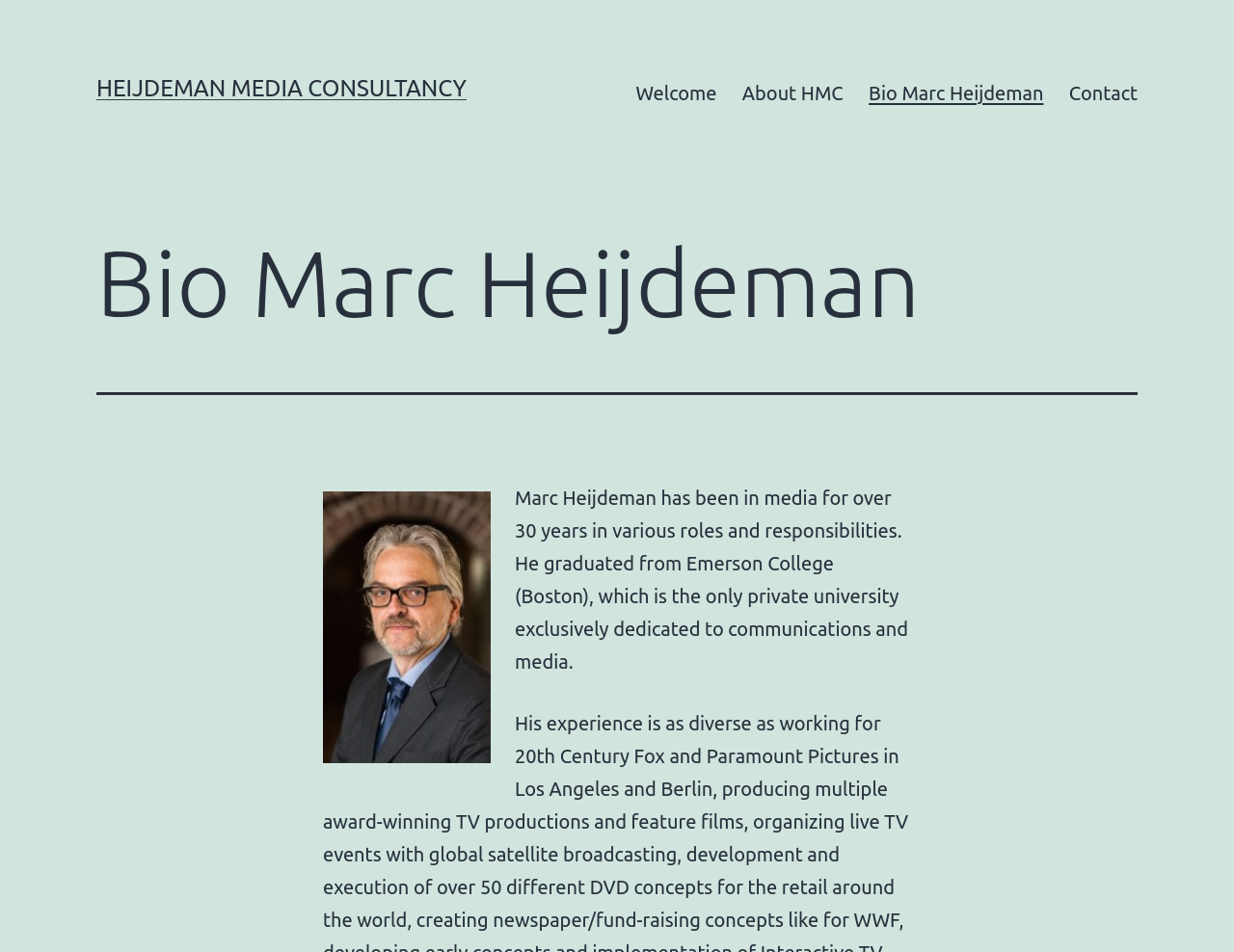Respond to the question below with a single word or phrase:
What is the primary navigation menu item that comes after 'About HMC'?

Bio Marc Heijdeman